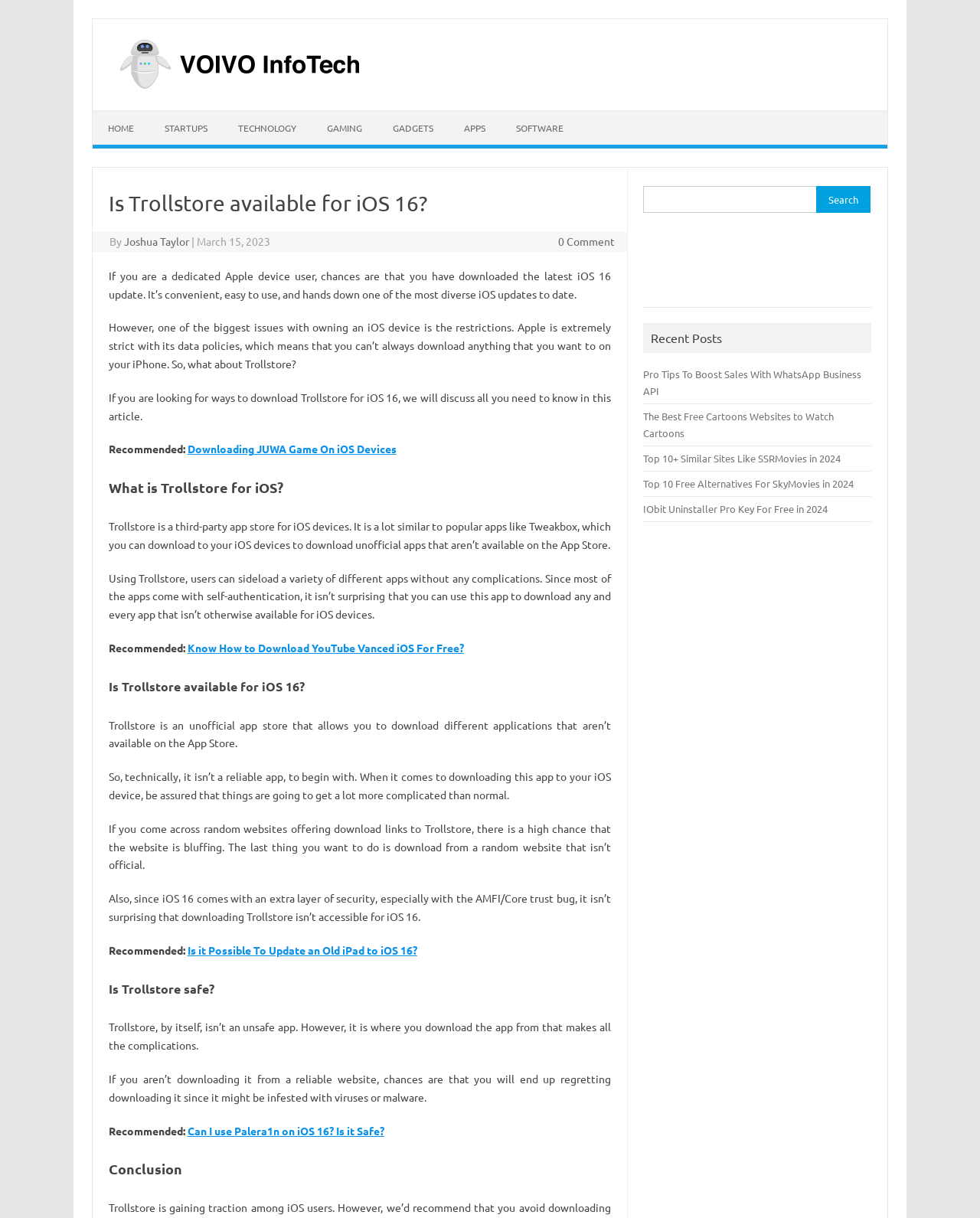Specify the bounding box coordinates for the region that must be clicked to perform the given instruction: "Read the article 'Is Trollstore available for iOS 16?'".

[0.111, 0.157, 0.623, 0.178]